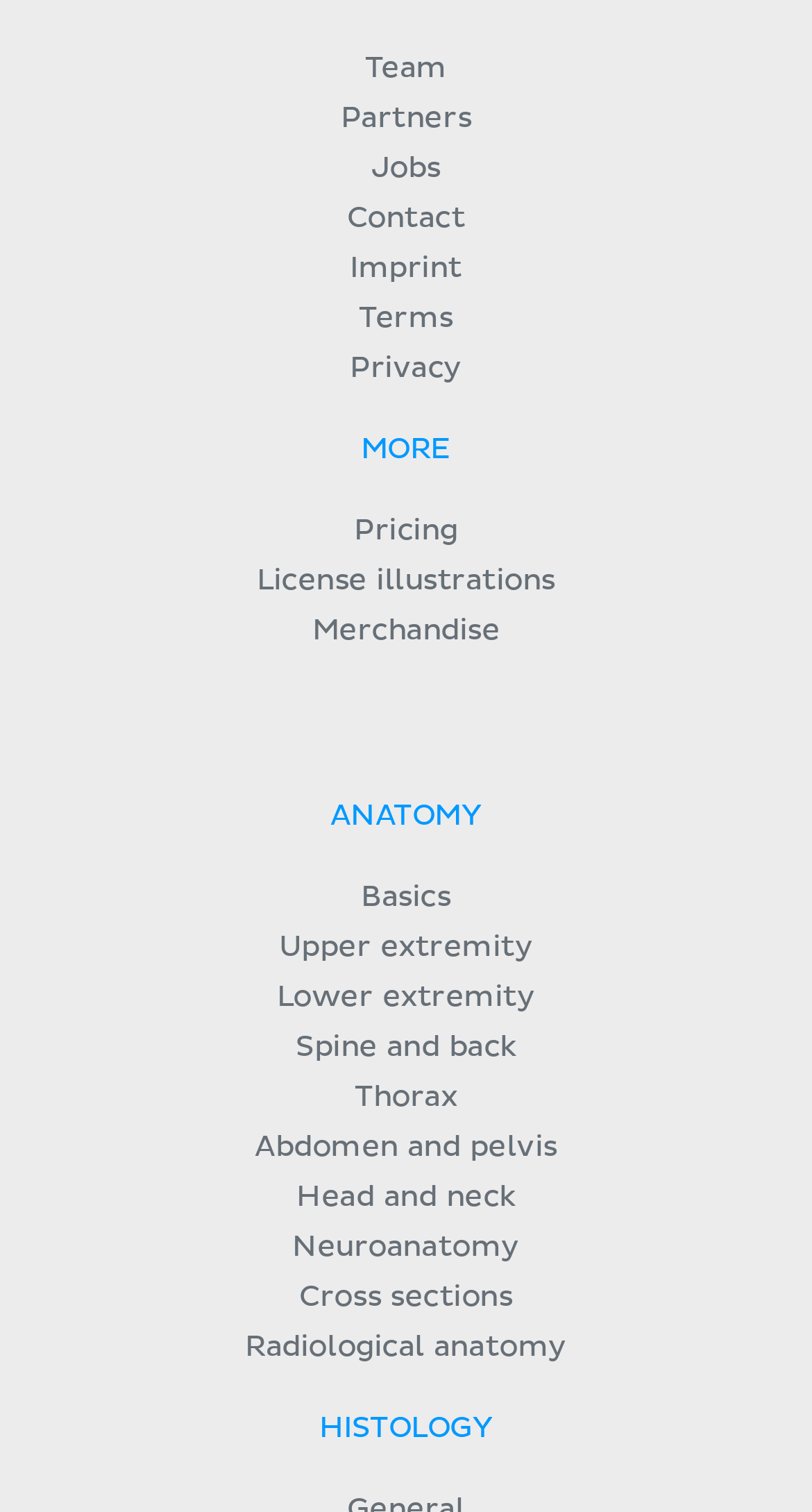Kindly provide the bounding box coordinates of the section you need to click on to fulfill the given instruction: "View Pricing".

[0.436, 0.342, 0.564, 0.361]